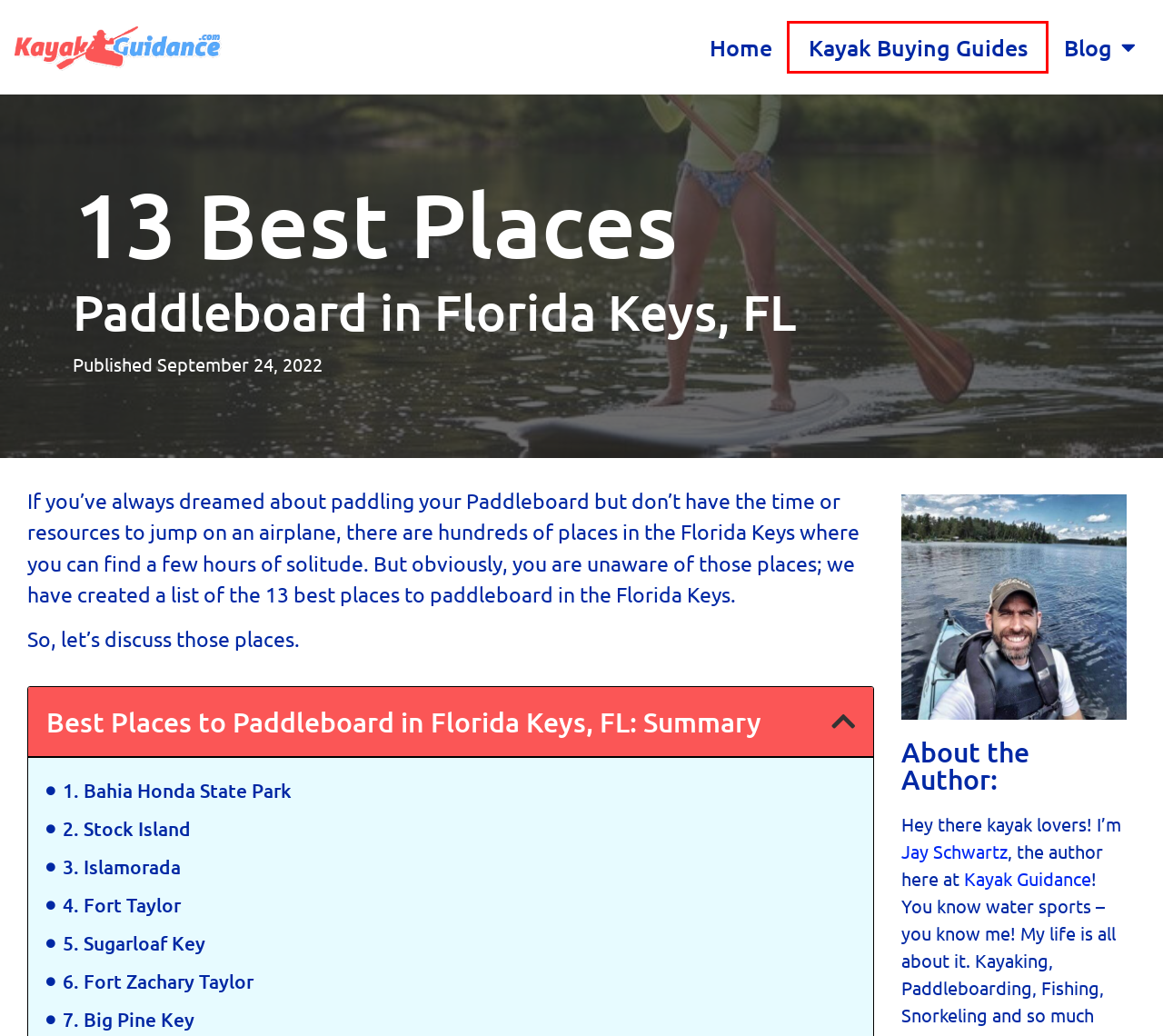Given a screenshot of a webpage with a red bounding box, please pick the webpage description that best fits the new webpage after clicking the element inside the bounding box. Here are the candidates:
A. Where to Kayak In Florida Without Alligators - Kayak Gator Free!!
B. Kayak Buying Guides Archives - Kayak Guidance
C. What Is Oil Canning on a Kayak? Reasons, Prevention, and Fixes
D. The Florida Keys: Seven Mile Bridge | VISIT FLORIDA
E. Author - Jay Schwartz - Kayak Guidance
F. How to Ship a Kayak Across Country? Step-By-Step Guide
G. Clarence S. Higgs Memorial Beach park | Monroe County, FL - Official Website
H. Do You Need a License to Kayak In Minnesota? - Kayak Guidance

B